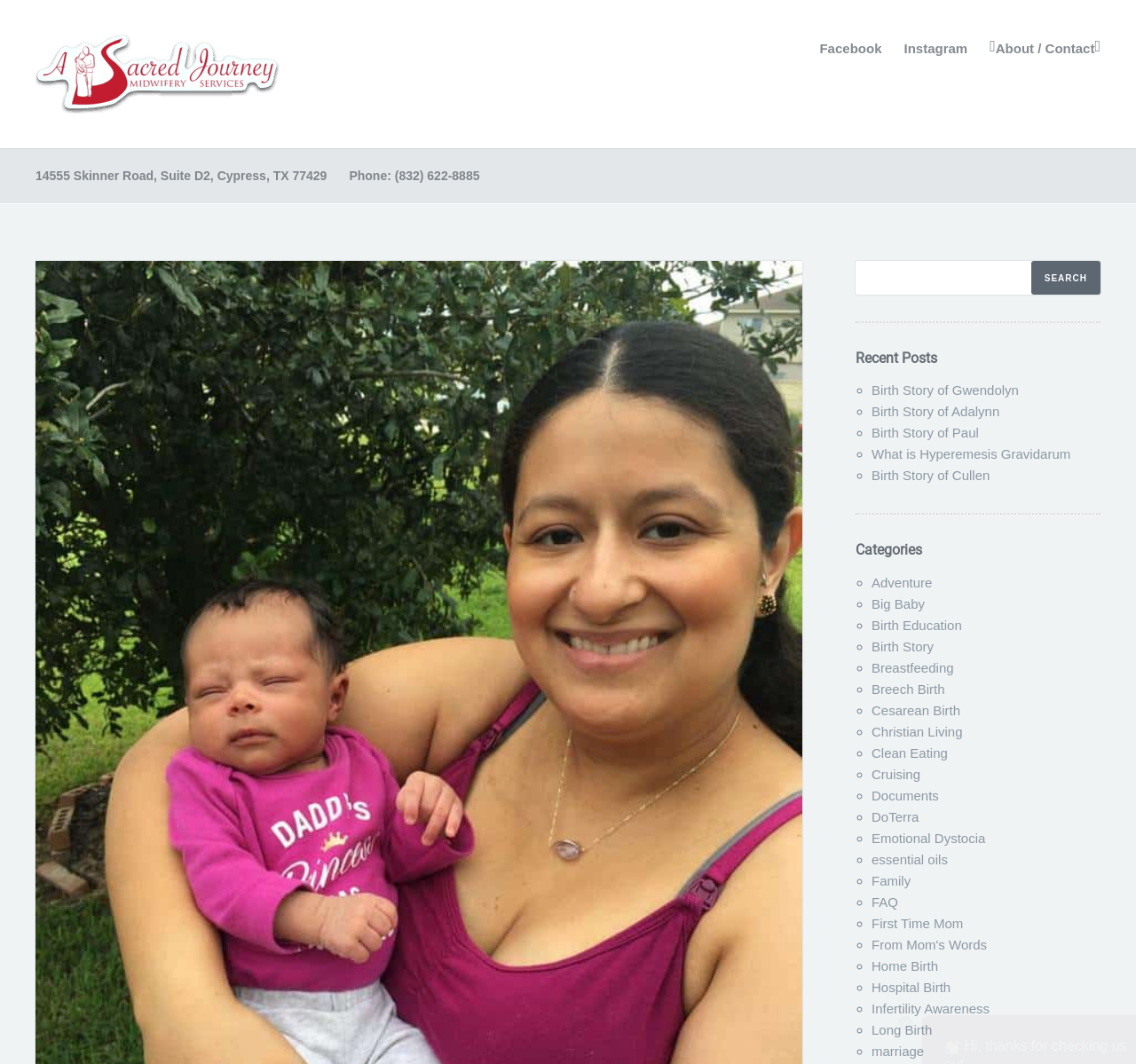Answer the following query concisely with a single word or phrase:
What categories are available on the website?

Various birth-related categories